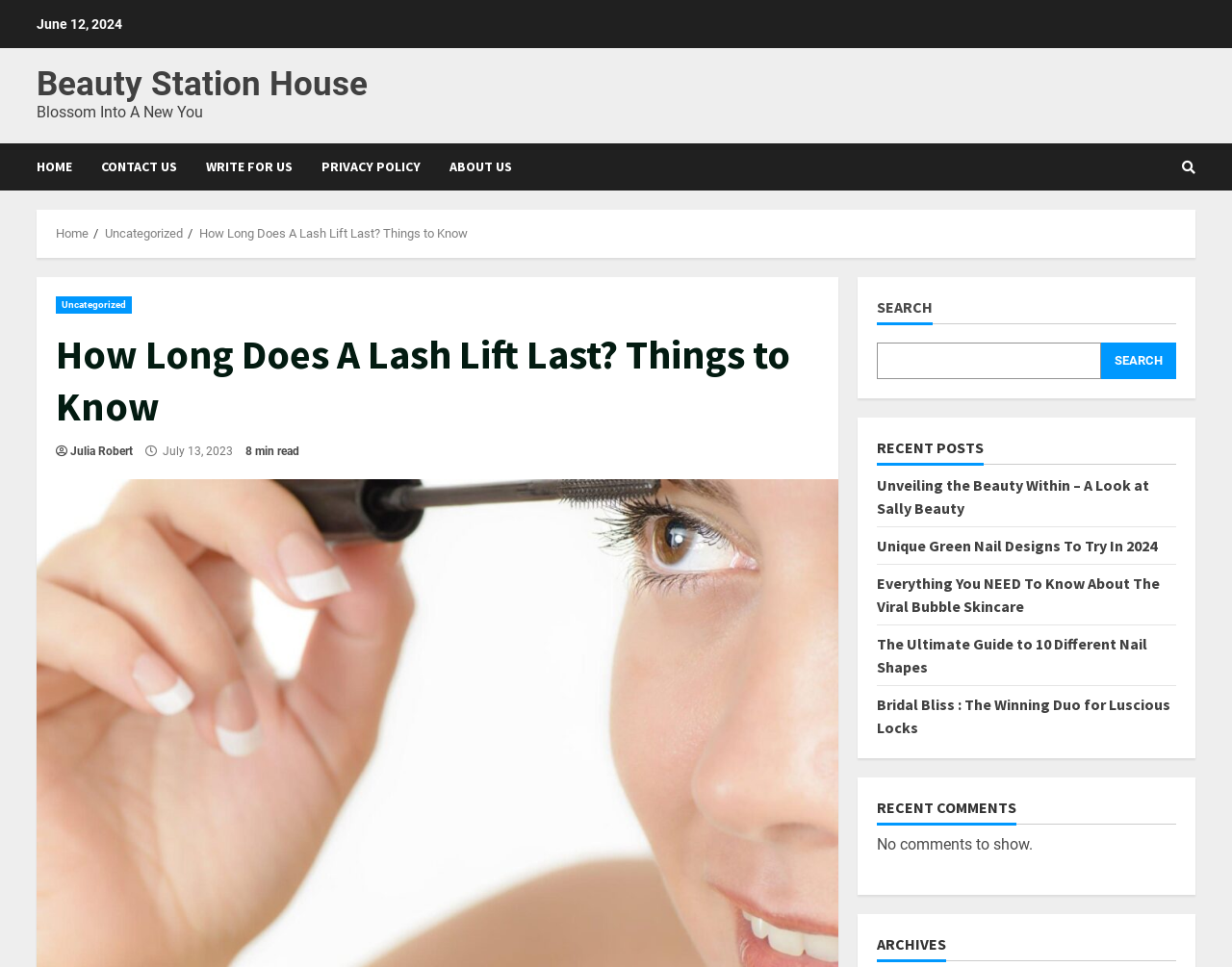Determine the bounding box coordinates of the clickable element necessary to fulfill the instruction: "Search for something". Provide the coordinates as four float numbers within the 0 to 1 range, i.e., [left, top, right, bottom].

[0.712, 0.354, 0.894, 0.392]